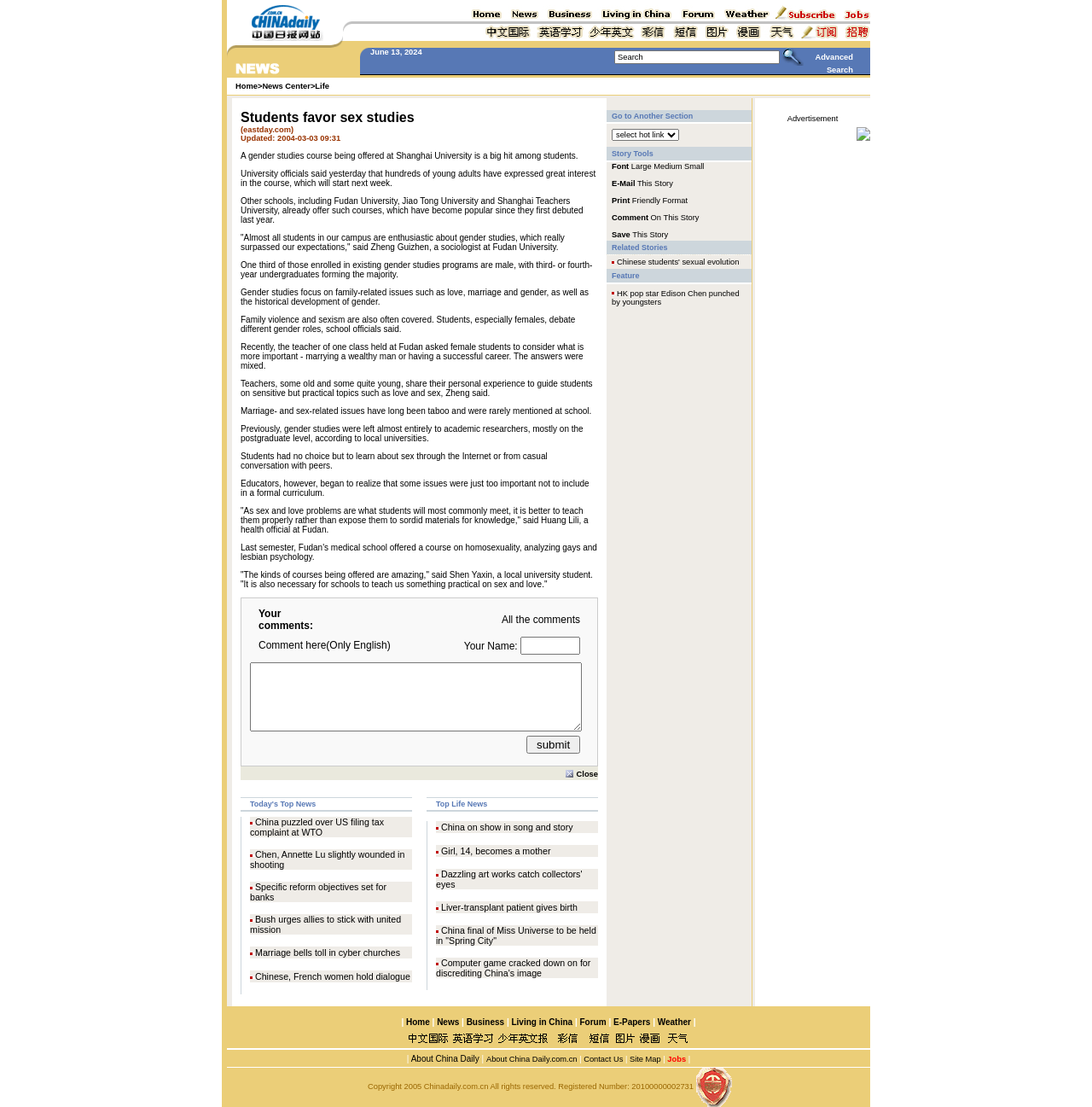Provide the bounding box coordinates of the HTML element described by the text: "Save This Story". The coordinates should be in the format [left, top, right, bottom] with values between 0 and 1.

[0.56, 0.206, 0.612, 0.217]